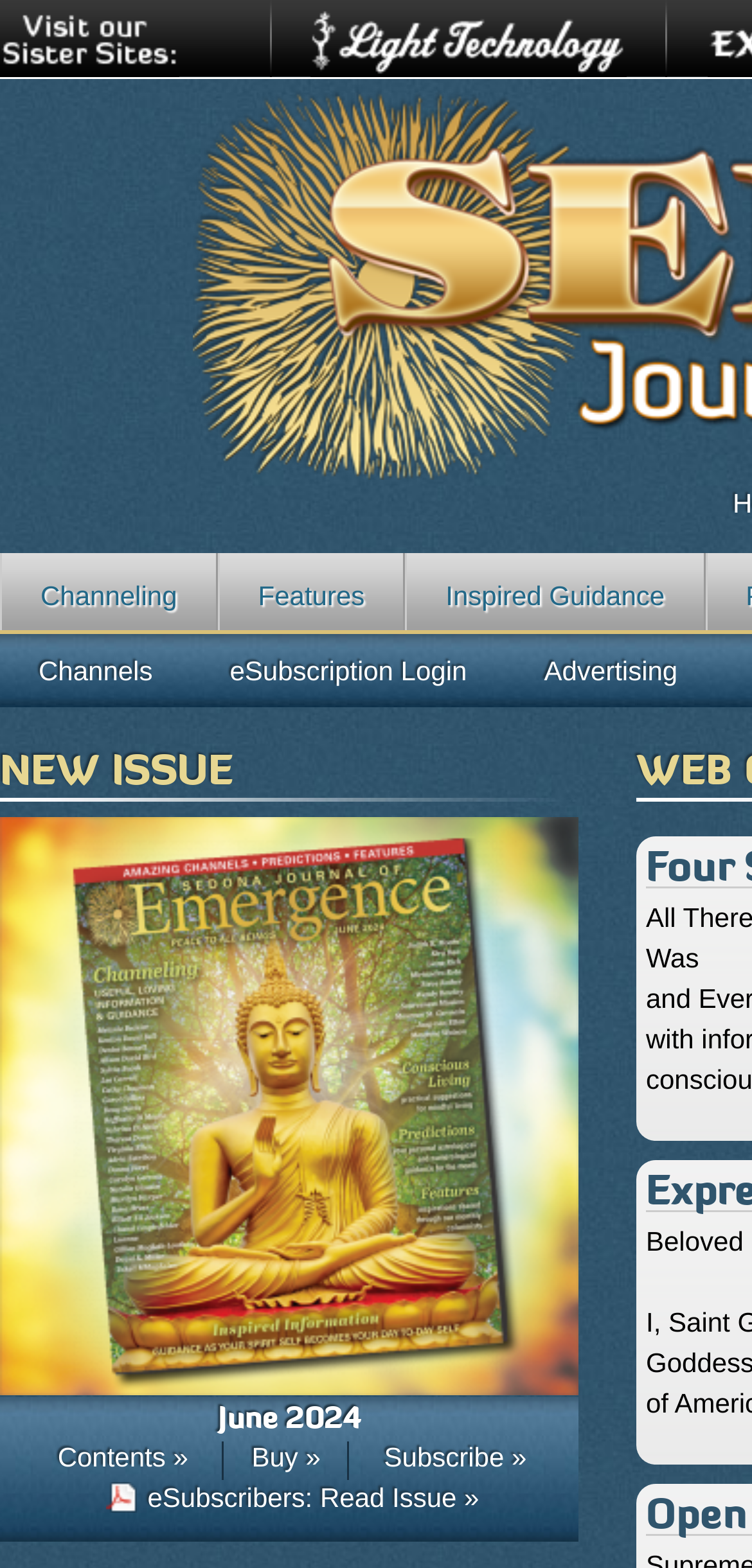Determine the bounding box coordinates for the HTML element described here: "Homepage".

None